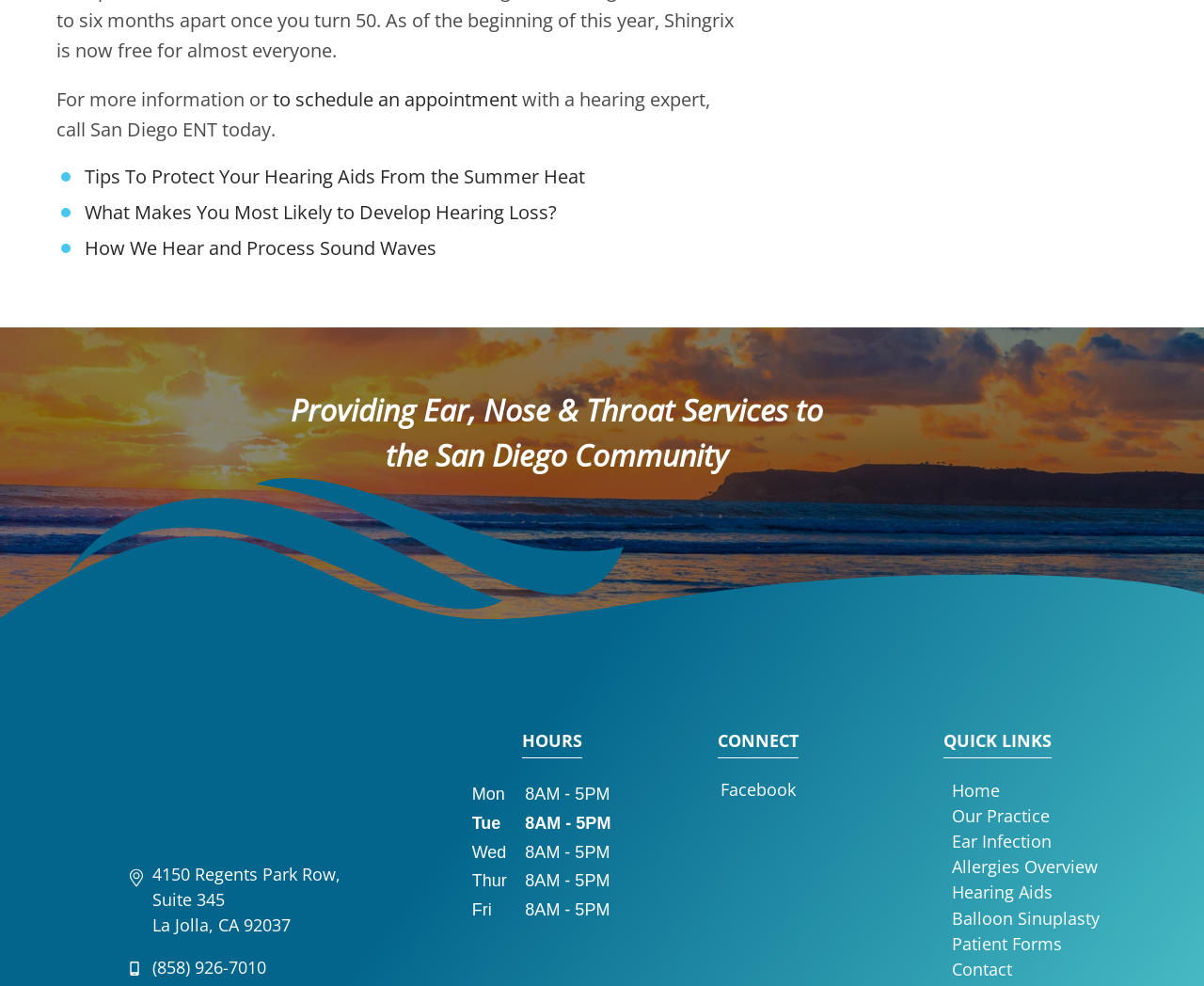Answer briefly with one word or phrase:
What is the topic of the first link in the 'QUICK LINKS' section?

Home